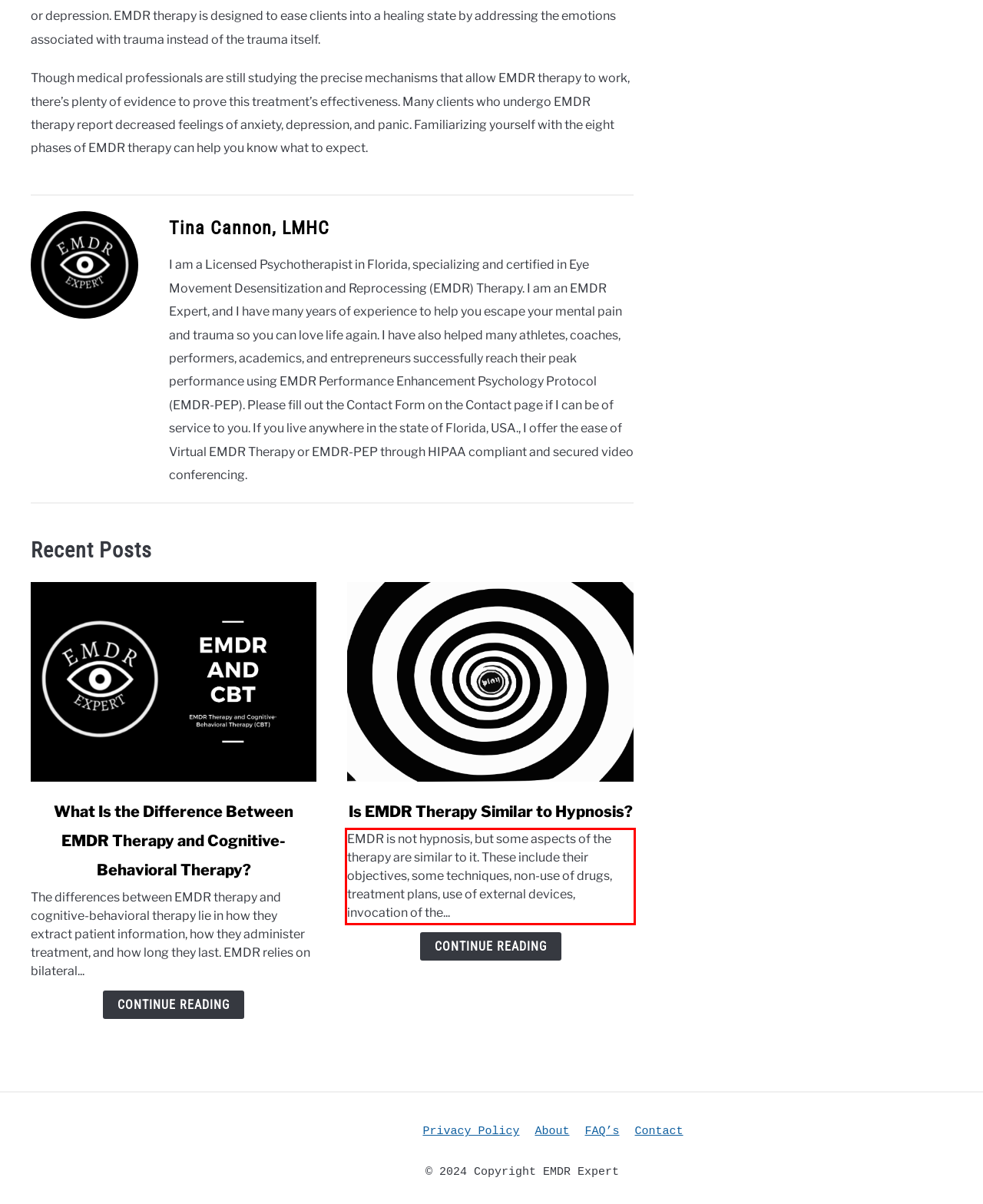You have a webpage screenshot with a red rectangle surrounding a UI element. Extract the text content from within this red bounding box.

EMDR is not hypnosis, but some aspects of the therapy are similar to it. These include their objectives, some techniques, non-use of drugs, treatment plans, use of external devices, invocation of the...